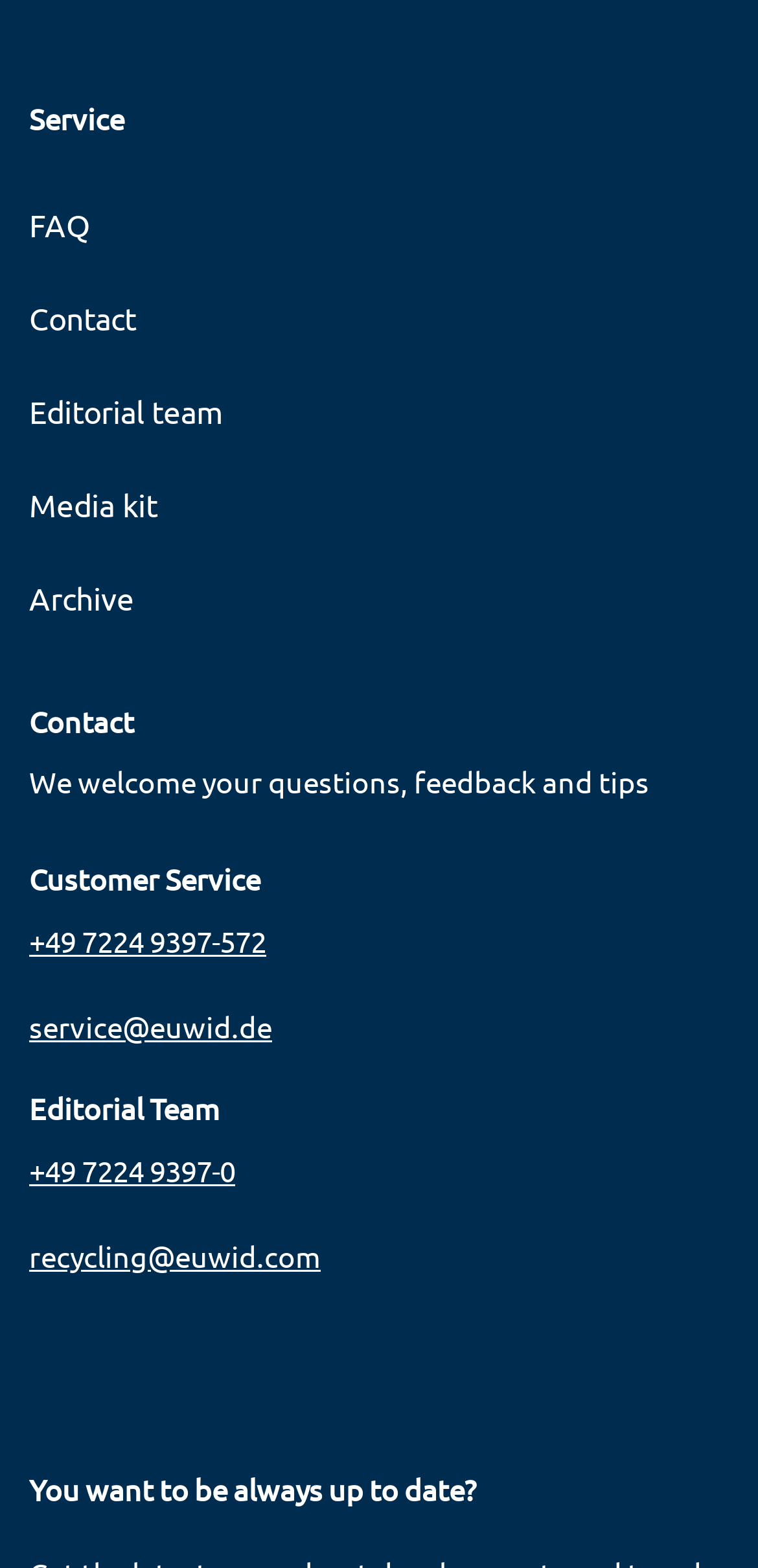Please respond in a single word or phrase: 
What is the phone number of the customer service?

+49 7224 9397-572